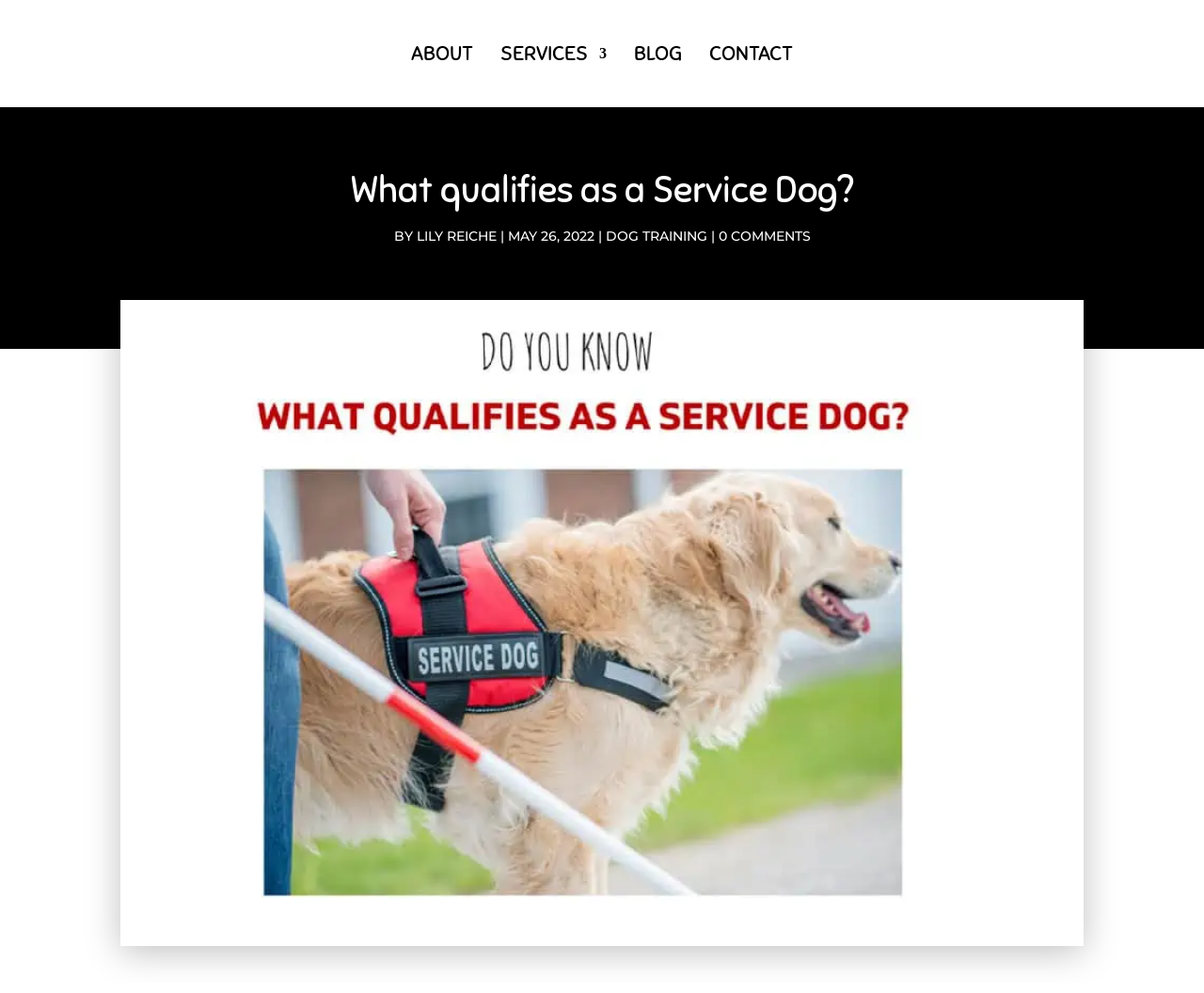Identify and provide the main heading of the webpage.

What qualifies as a Service Dog?